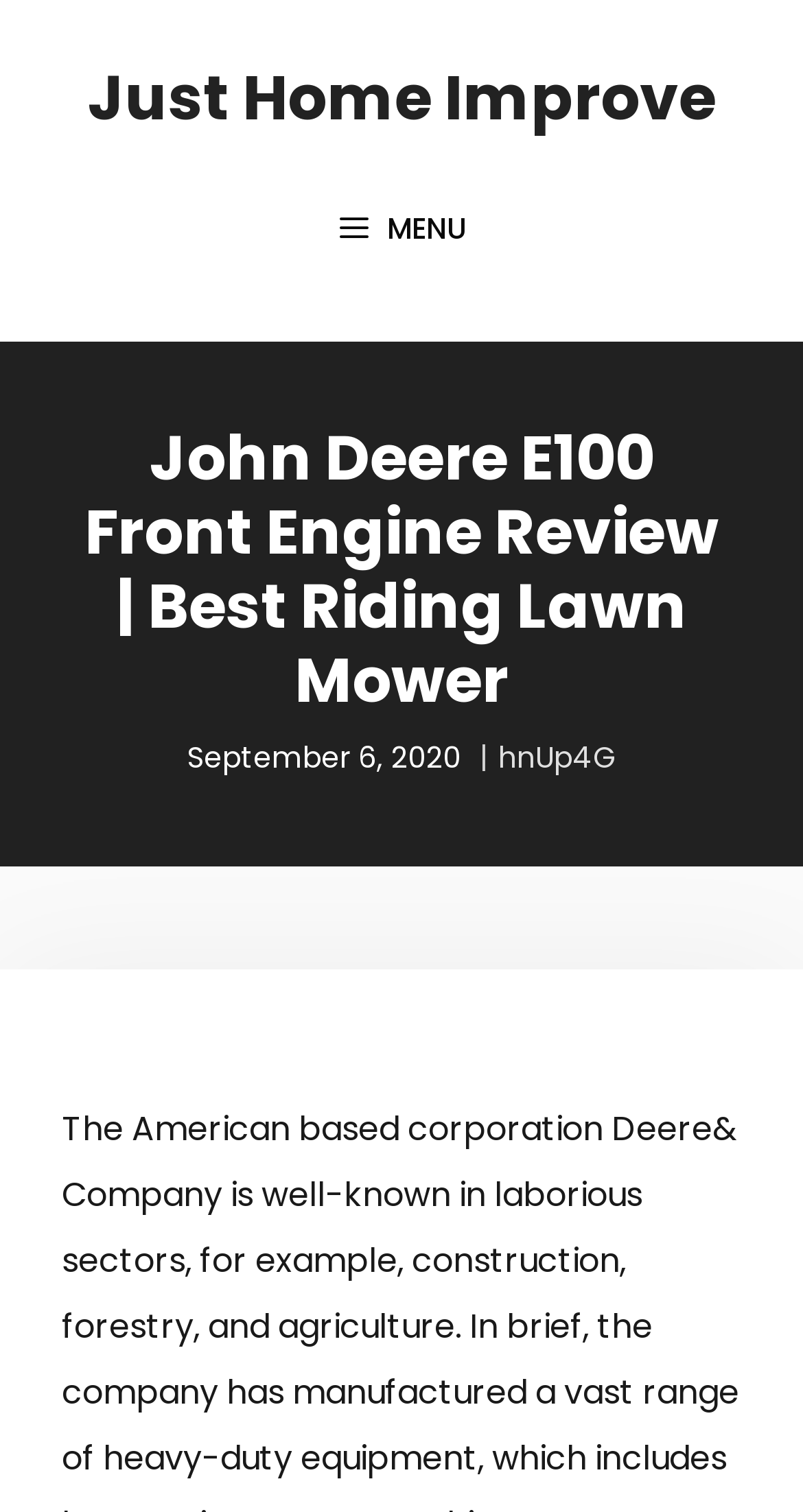Extract the bounding box coordinates for the UI element described as: "Just Home Improve".

[0.109, 0.037, 0.891, 0.094]